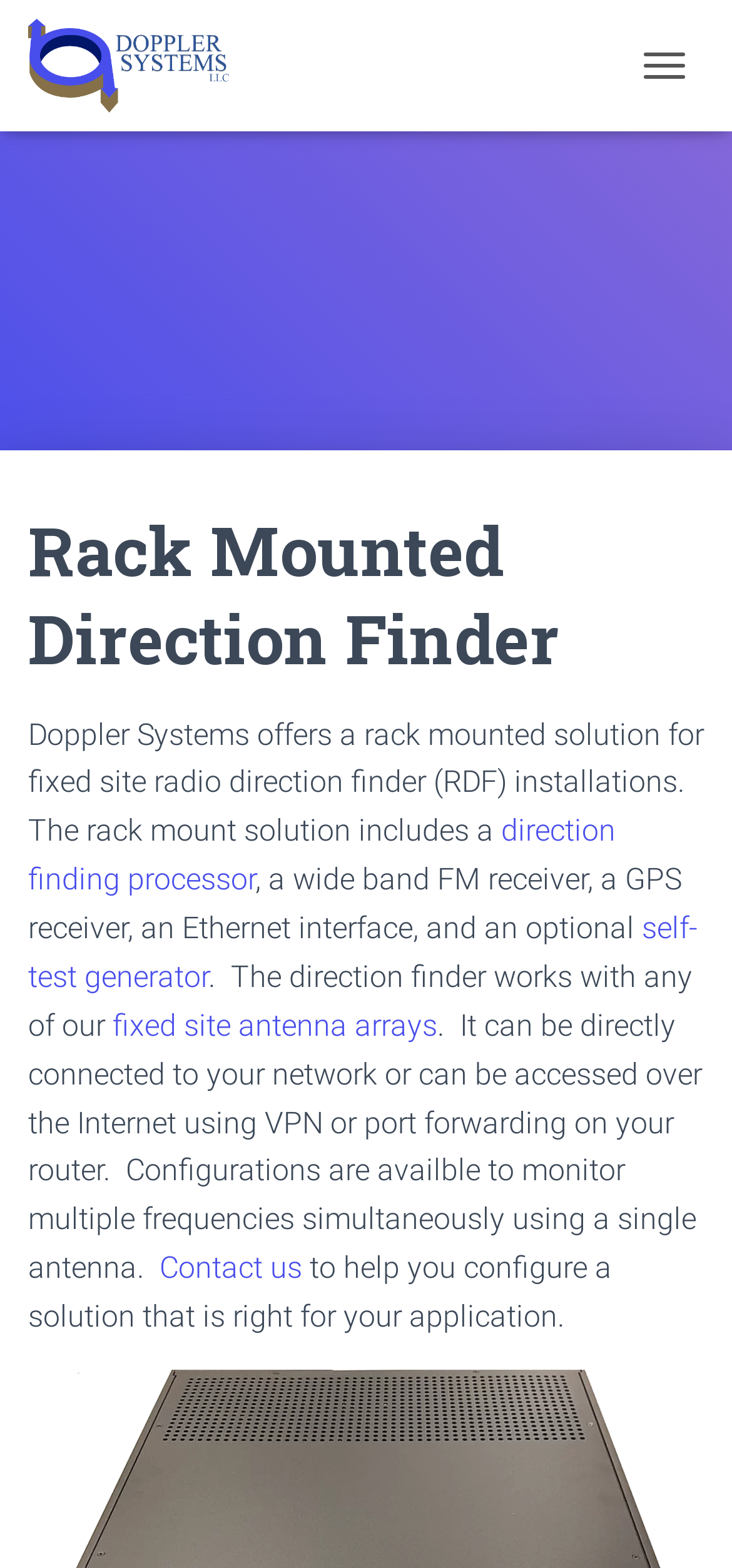How can the direction finder be accessed?
Please provide an in-depth and detailed response to the question.

According to the webpage, the direction finder can be accessed either by directly connecting it to the network or by accessing it over the Internet using VPN or port forwarding on the router. This information is mentioned in the paragraph that describes the features of the direction finder.